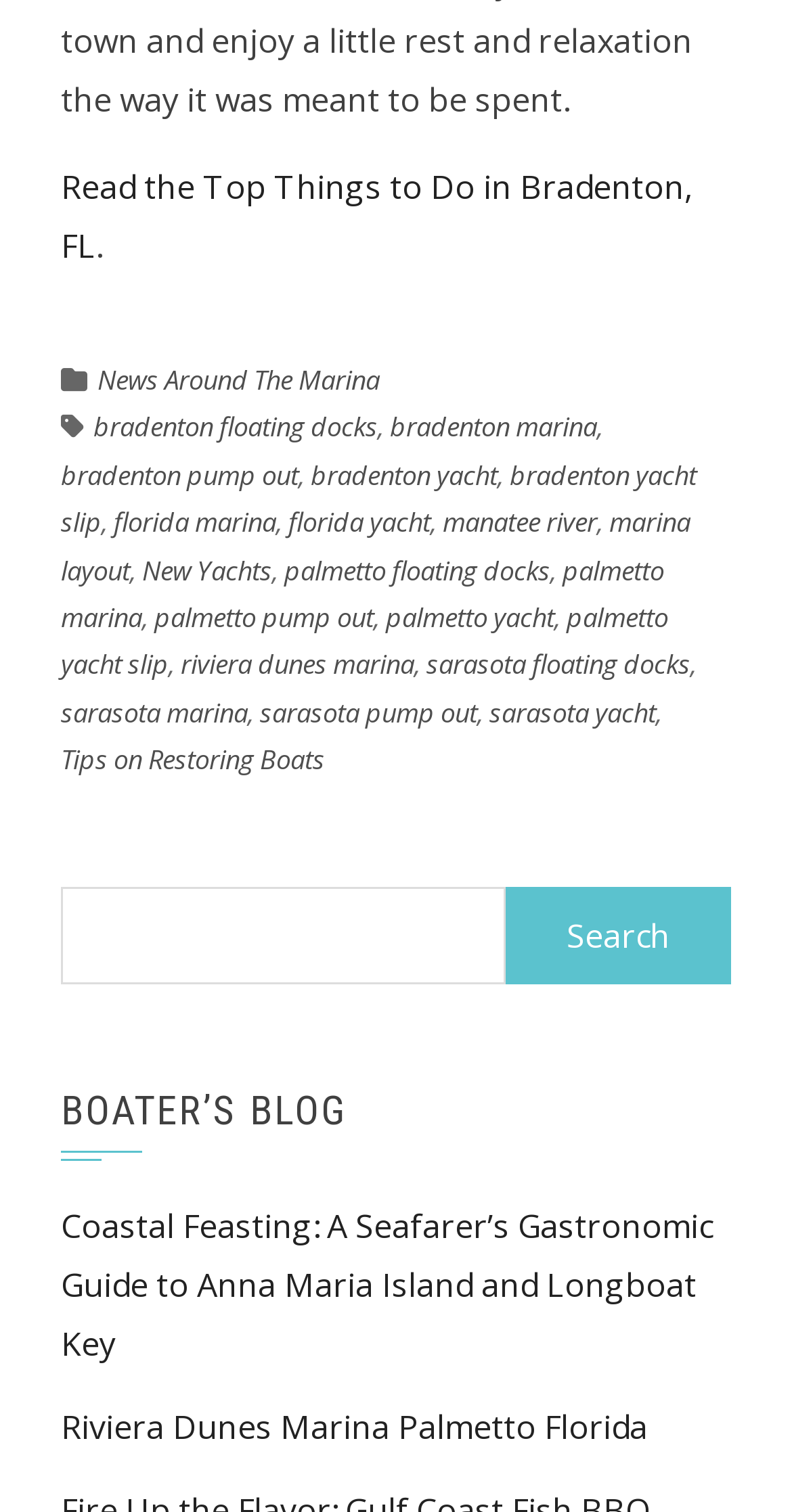Find the bounding box coordinates of the area that needs to be clicked in order to achieve the following instruction: "Learn about Riviera Dunes Marina Palmetto Florida". The coordinates should be specified as four float numbers between 0 and 1, i.e., [left, top, right, bottom].

[0.077, 0.928, 0.818, 0.958]